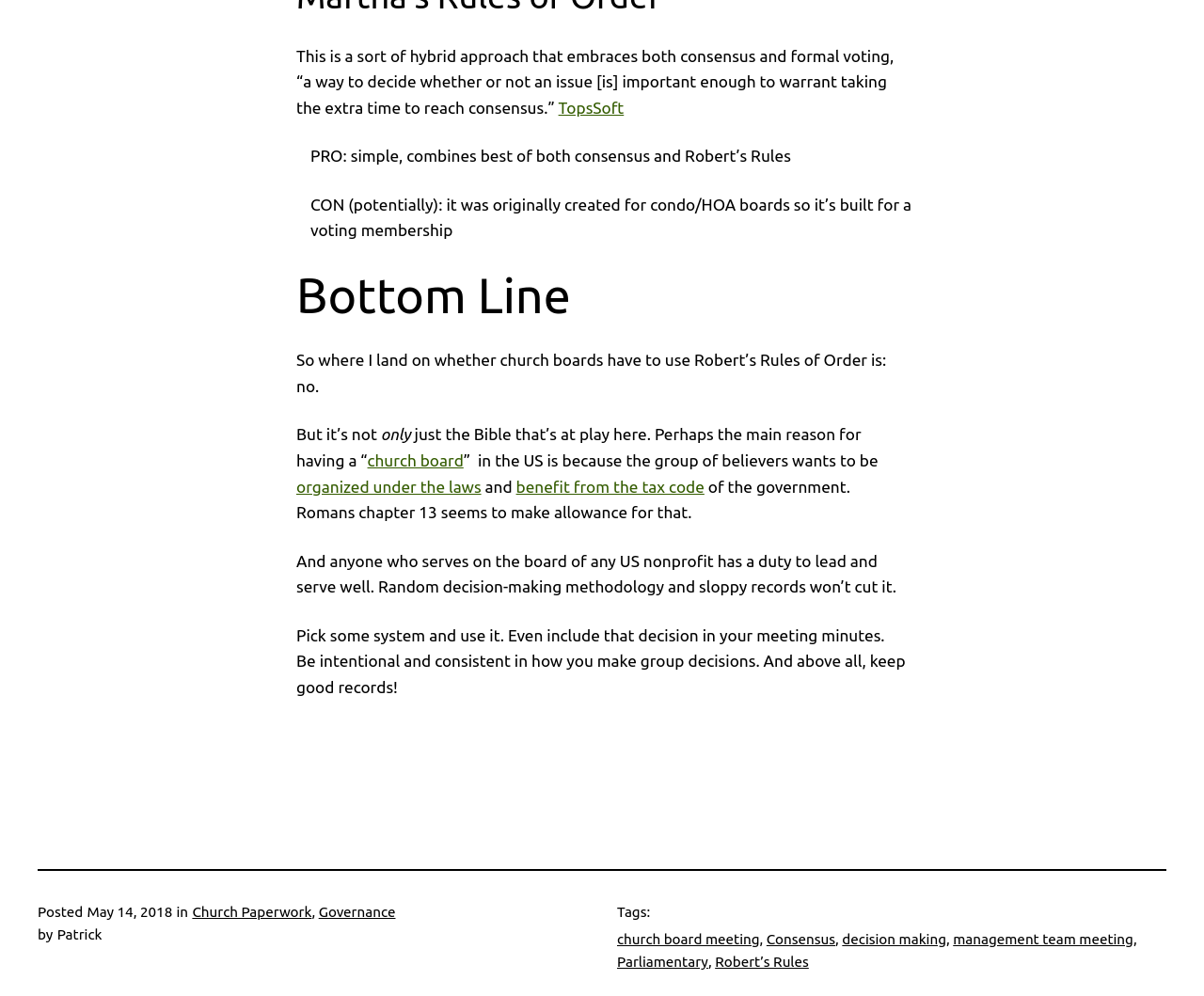Find the bounding box coordinates of the element you need to click on to perform this action: 'Click on the link 'Church Paperwork''. The coordinates should be represented by four float values between 0 and 1, in the format [left, top, right, bottom].

[0.16, 0.907, 0.259, 0.924]